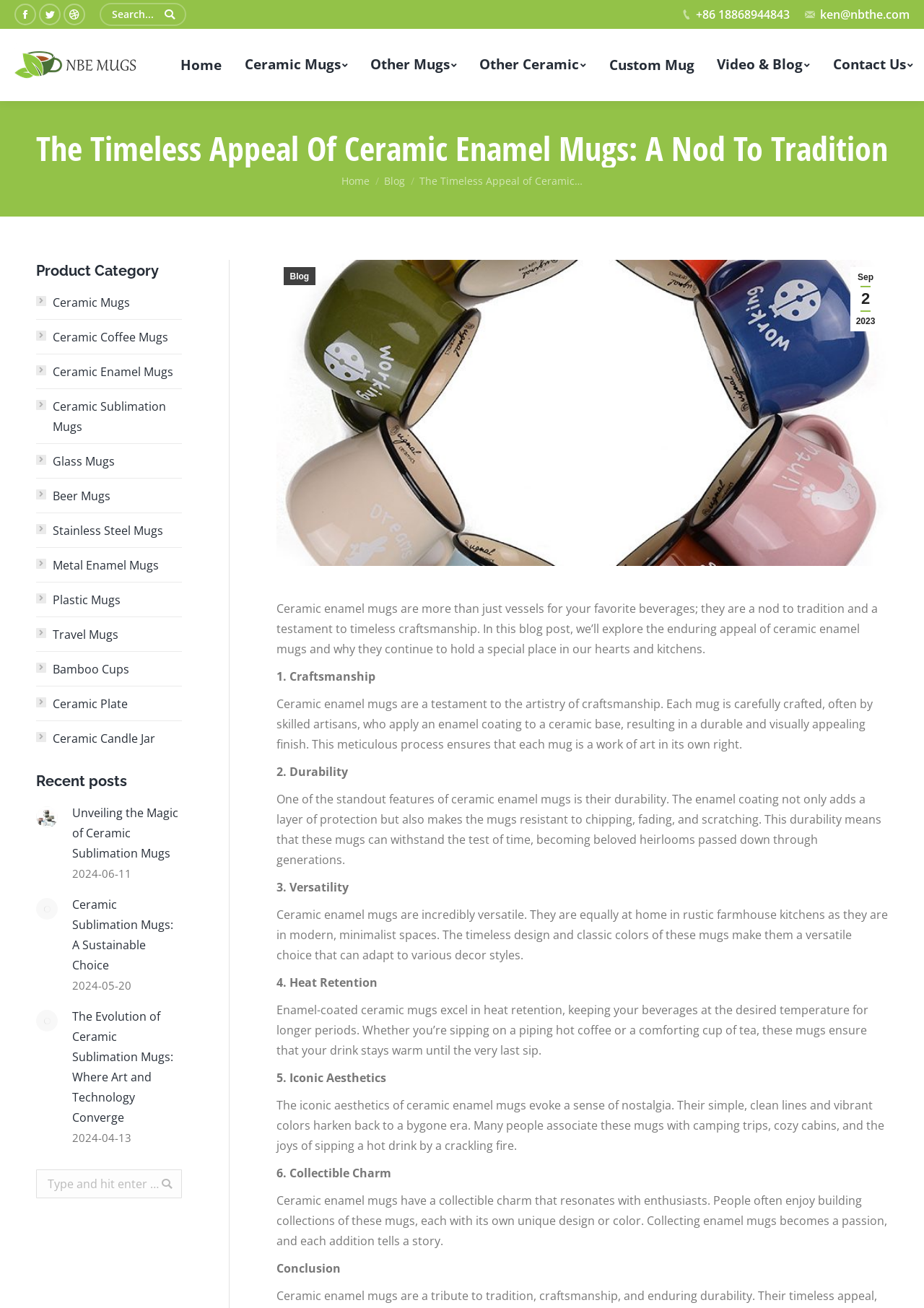Show the bounding box coordinates for the element that needs to be clicked to execute the following instruction: "Read the blog post about Ceramic Enamel Mugs". Provide the coordinates in the form of four float numbers between 0 and 1, i.e., [left, top, right, bottom].

[0.299, 0.459, 0.95, 0.502]